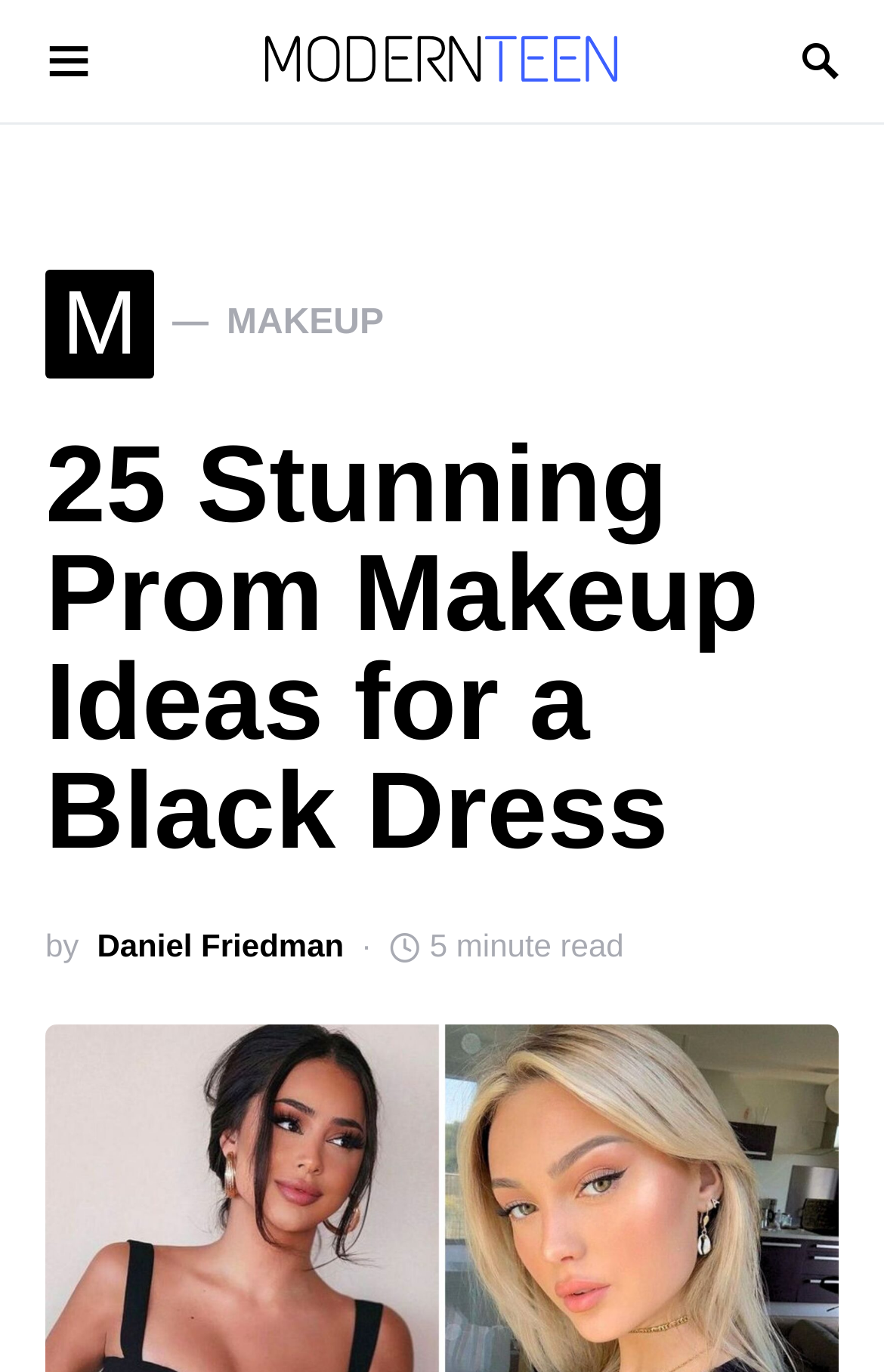Extract the text of the main heading from the webpage.

25 Stunning Prom Makeup Ideas for a Black Dress